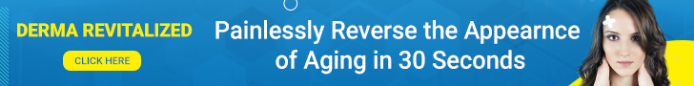Detail all significant aspects of the image you see.

The image features a vibrant promotional banner for "Derma Revitalized," highlighting its promise to "Painlessly Reverse the Appearance of Aging in 30 Seconds." The background is bright blue, complemented by bold yellow text to capture attention effectively. An image of a woman with a smooth complexion, who appears to be in her twenties or thirties, is positioned on the right side, accentuating the product's anti-aging claims. The banner includes a prominent call-to-action button, "CLICK HERE," encouraging viewers to explore the product further. This advertisement emphasizes the allure of quick and effective solutions to aging concerns, appealing to those interested in skincare and beauty treatments.